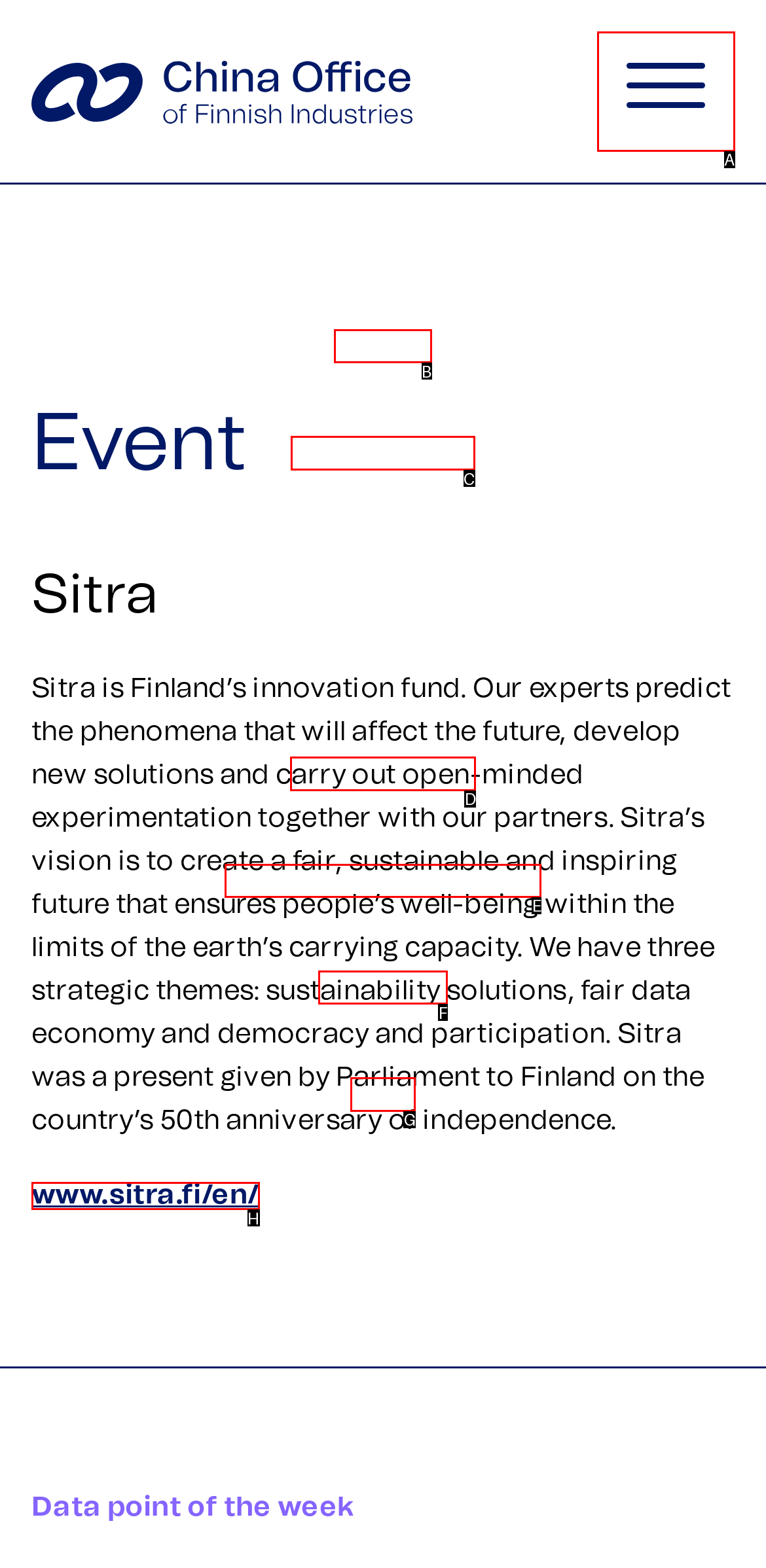Tell me the letter of the correct UI element to click for this instruction: Click the 'Who we are' link. Answer with the letter only.

C